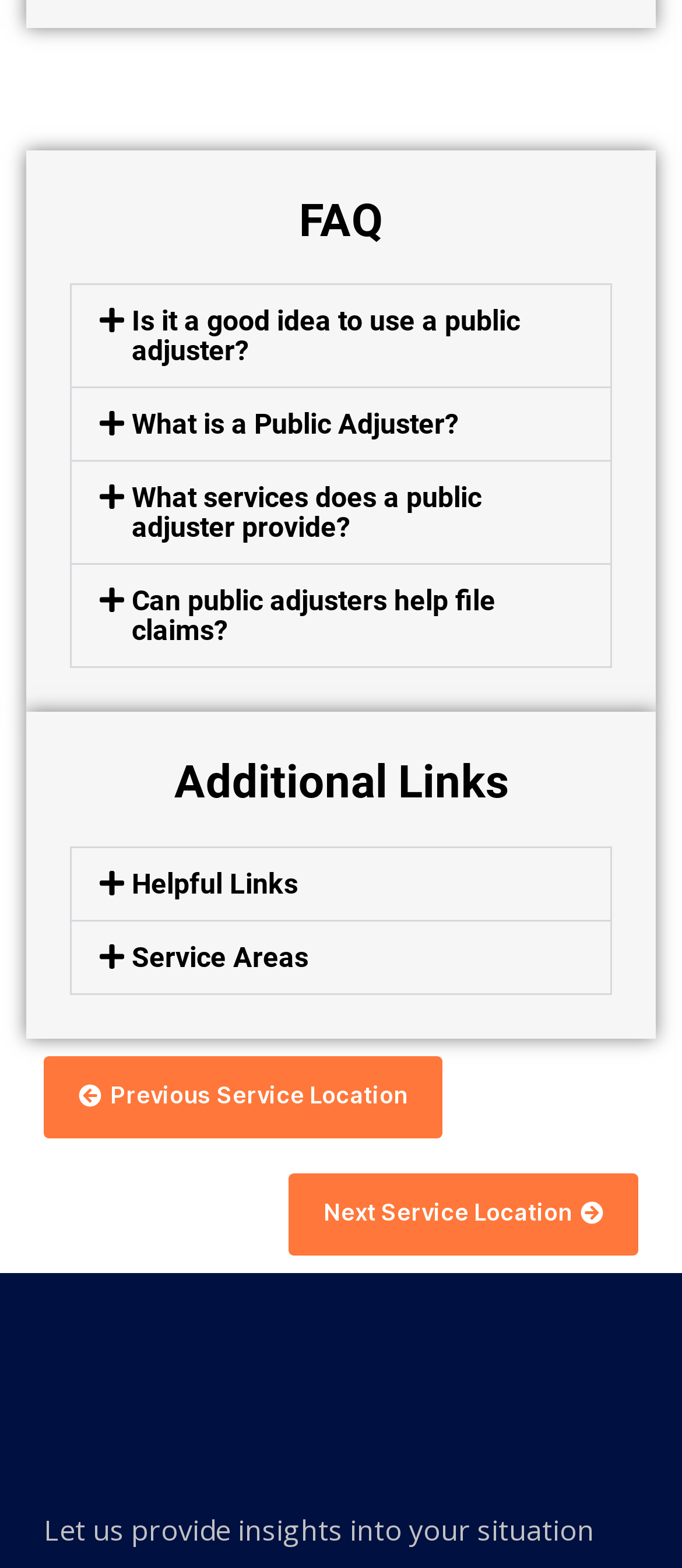How many links are there at the bottom of the page?
Using the image, give a concise answer in the form of a single word or short phrase.

Three